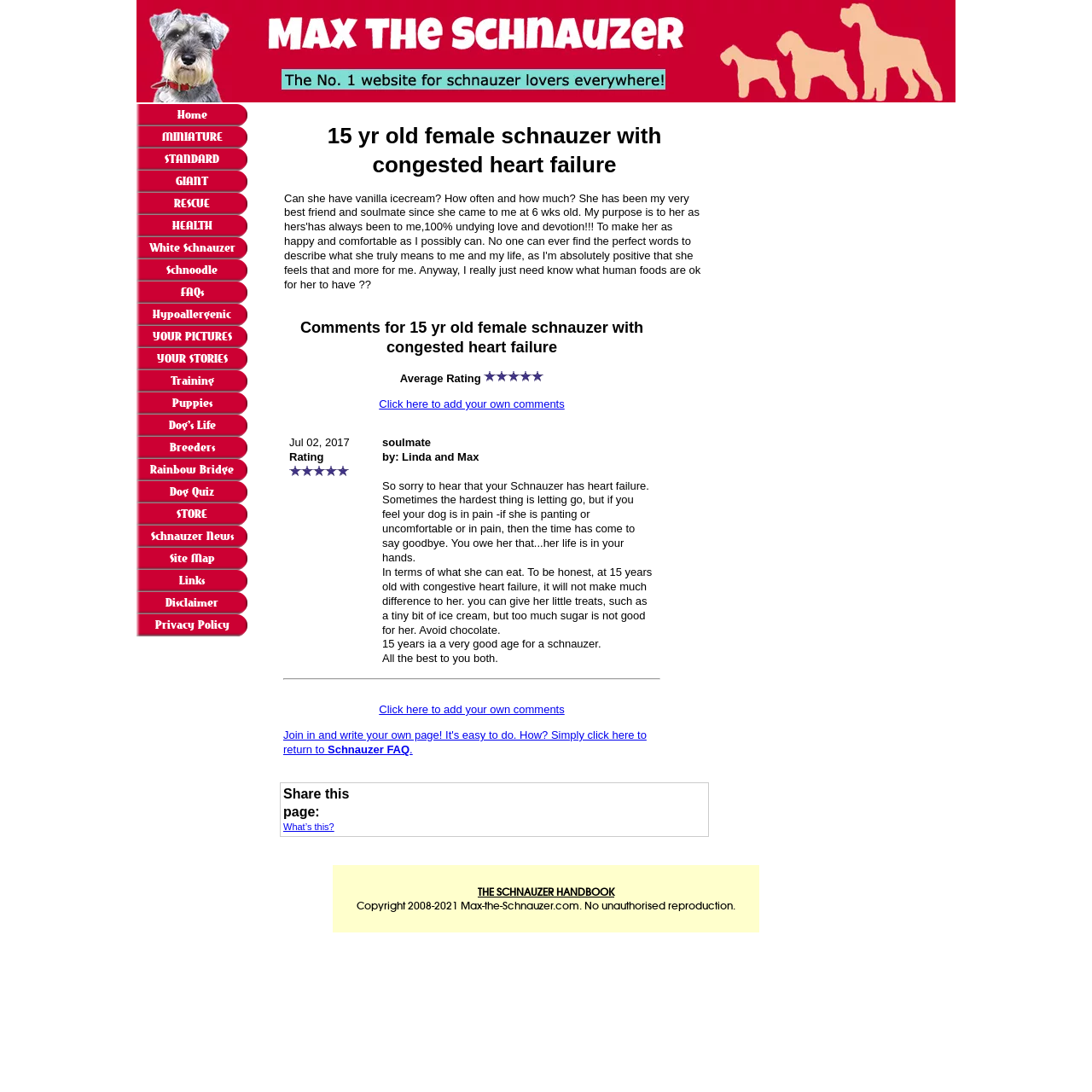What is the purpose of the webpage?
From the image, respond using a single word or phrase.

To discuss Schnauzer care